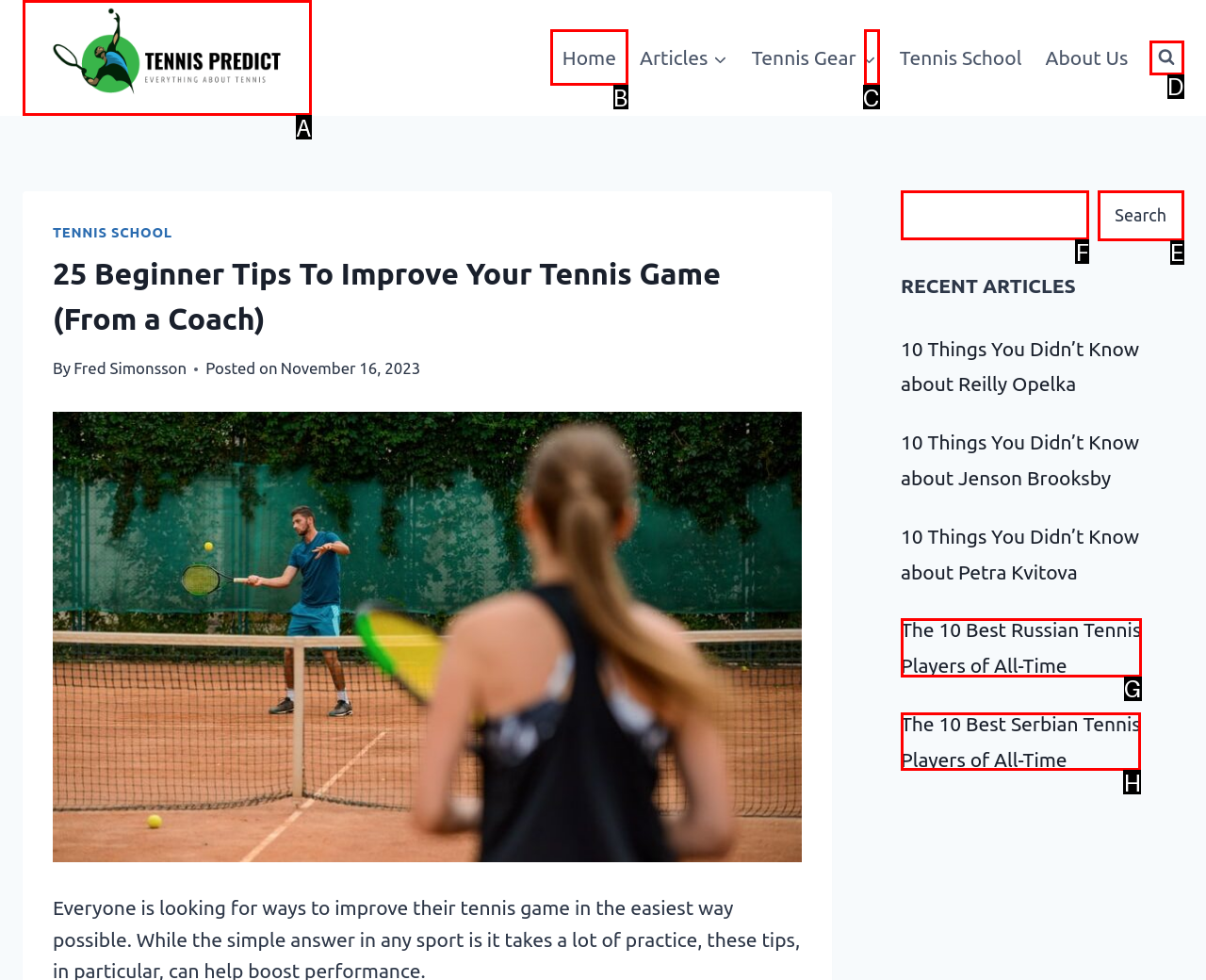Given the task: Search for something, point out the letter of the appropriate UI element from the marked options in the screenshot.

F